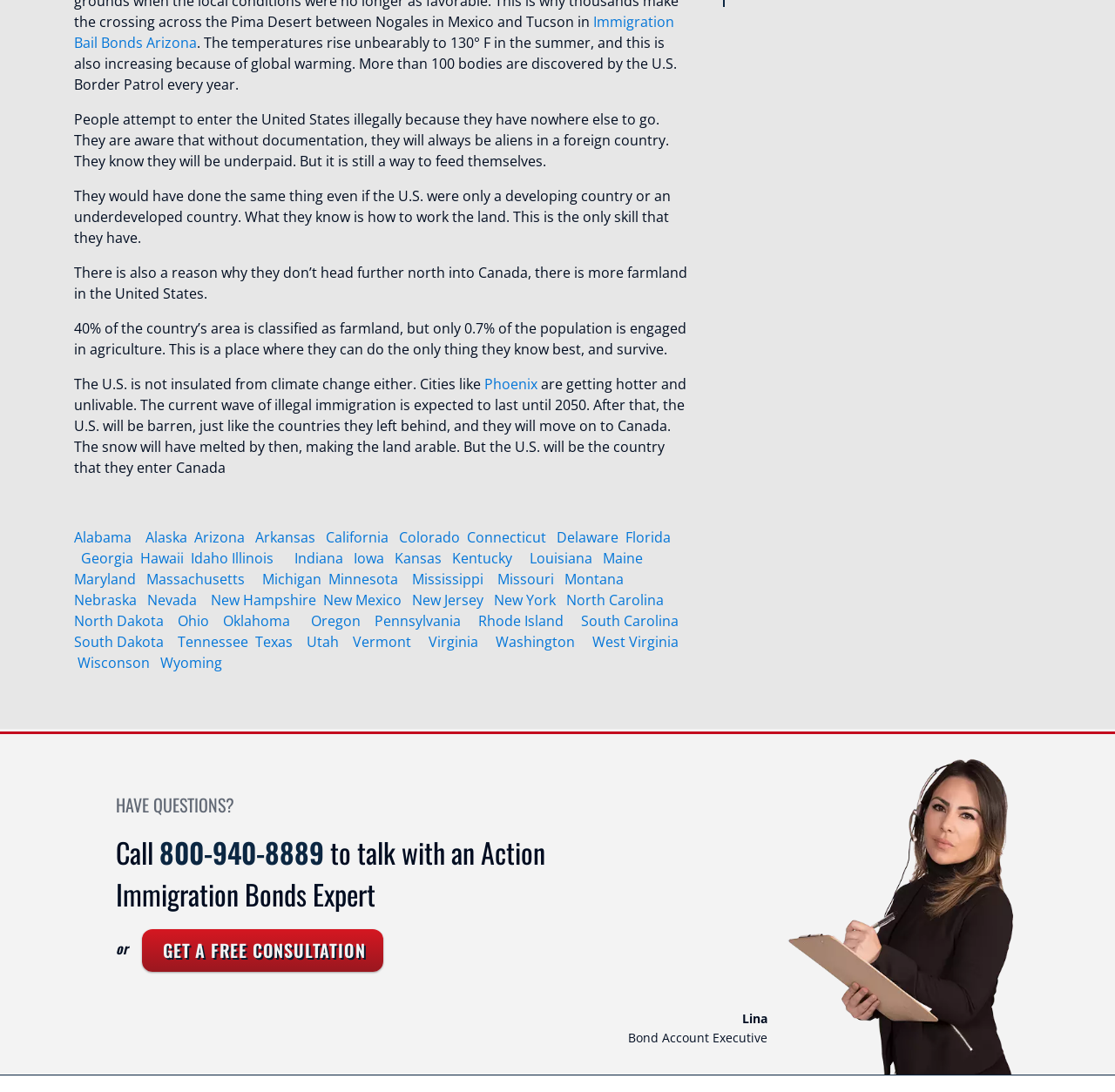What is the expected duration of the current wave of illegal immigration?
Give a thorough and detailed response to the question.

The text states, 'The current wave of illegal immigration is expected to last until 2050.'